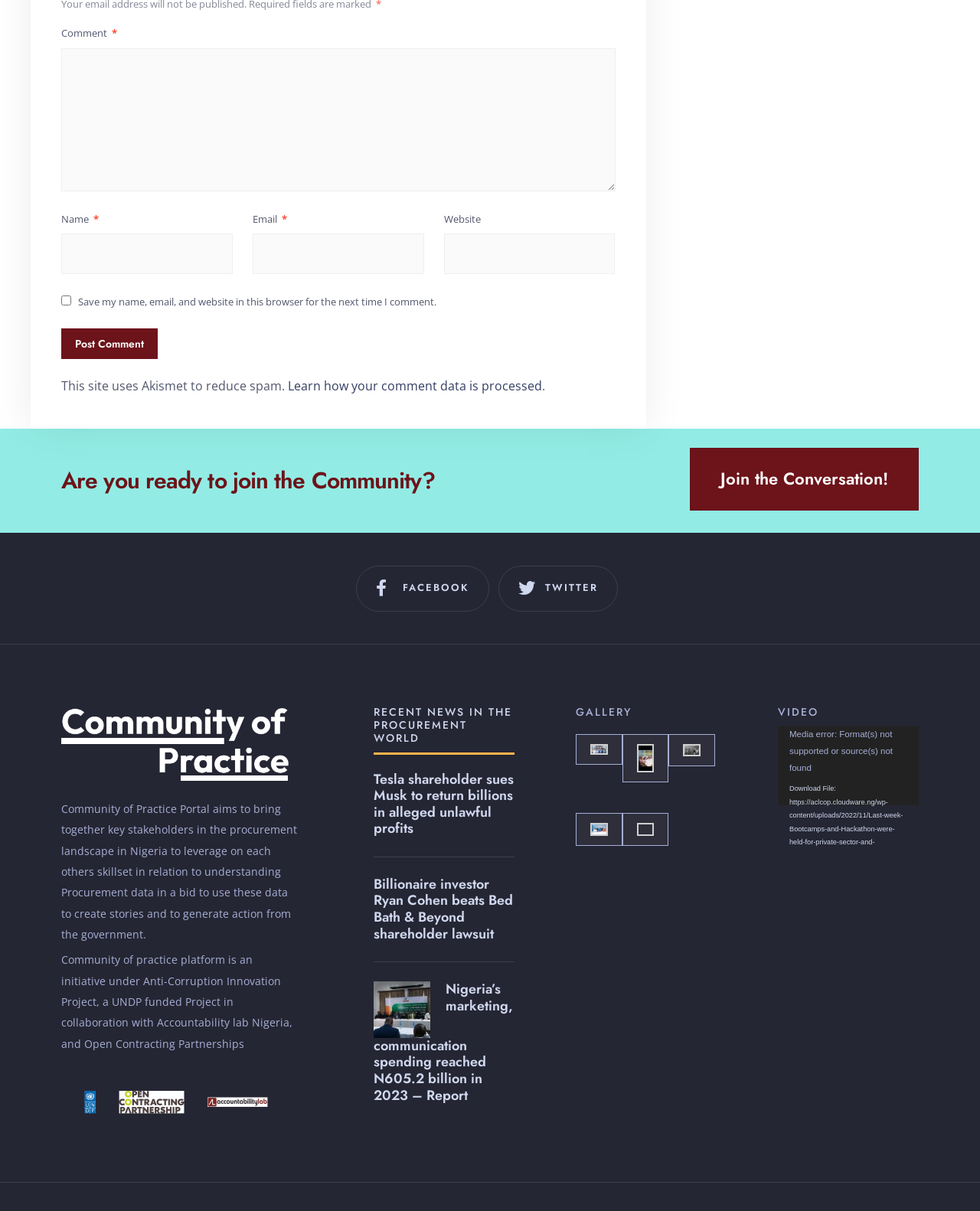Find the bounding box coordinates of the clickable region needed to perform the following instruction: "Click the Post Comment button". The coordinates should be provided as four float numbers between 0 and 1, i.e., [left, top, right, bottom].

[0.062, 0.271, 0.161, 0.297]